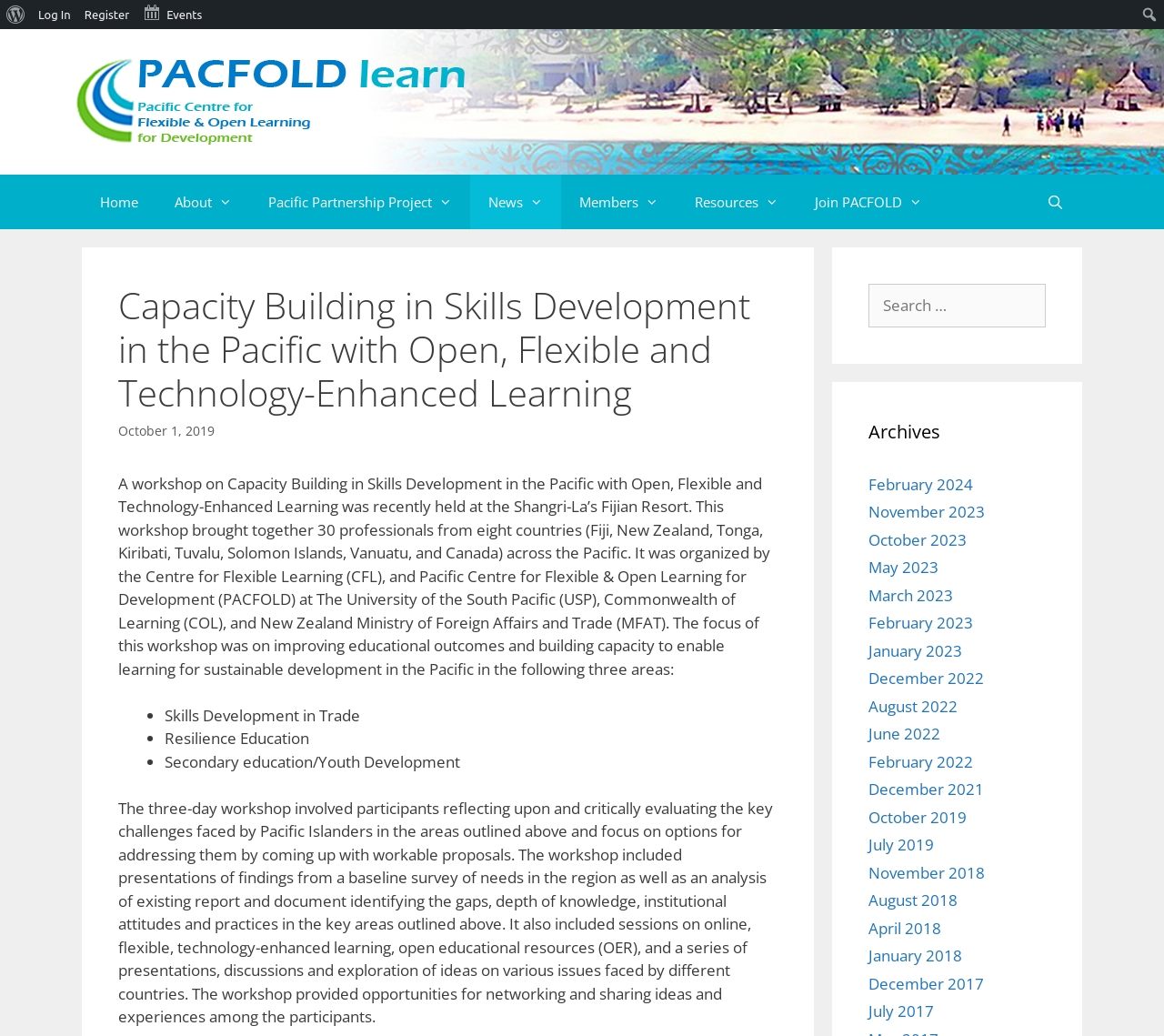What is the name of the website?
Refer to the image and offer an in-depth and detailed answer to the question.

The website's name is PACFOLD Learn, which can be found in the banner section of the webpage, specifically in the link element with the text 'PACFOLD Learn'.